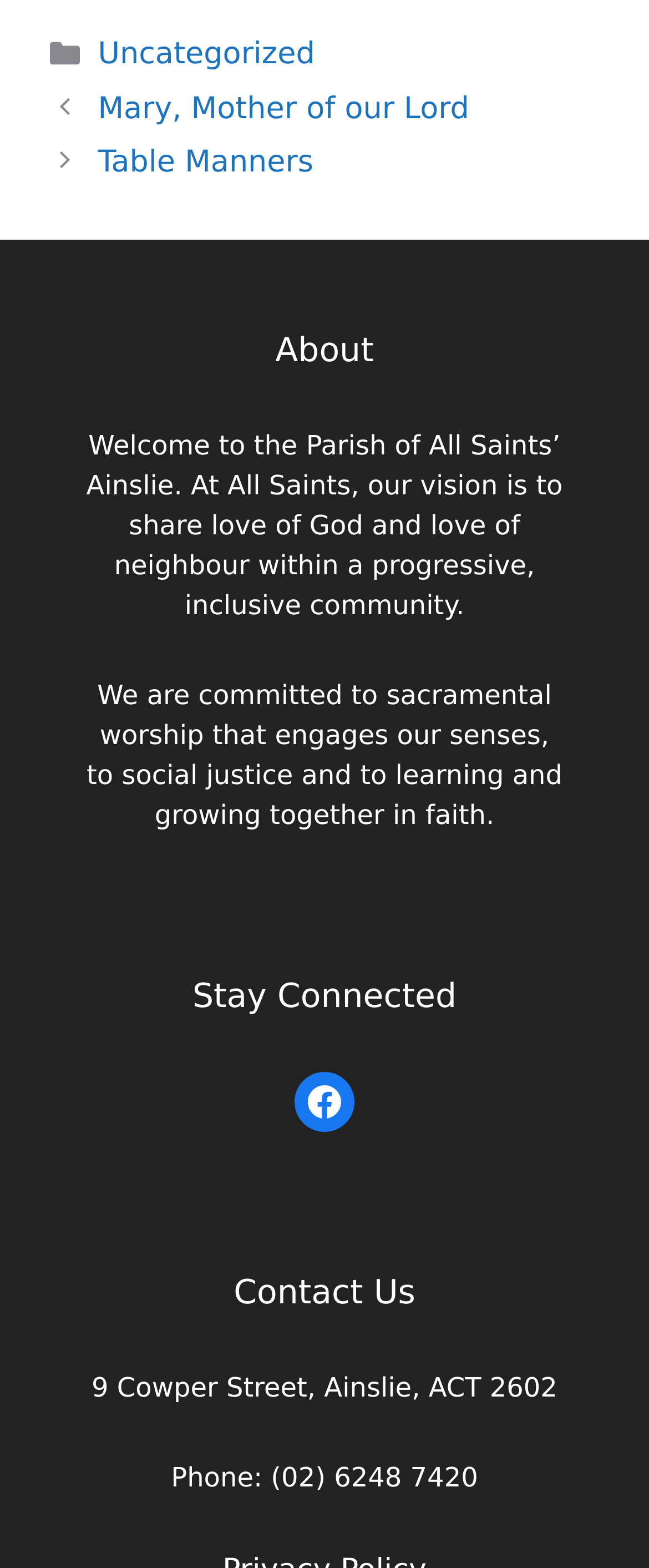Refer to the screenshot and answer the following question in detail:
What social media platform is linked?

The social media platform linked can be found in the link 'Facebook' which is located in the complementary element with bounding box coordinates [0.128, 0.684, 0.872, 0.722].